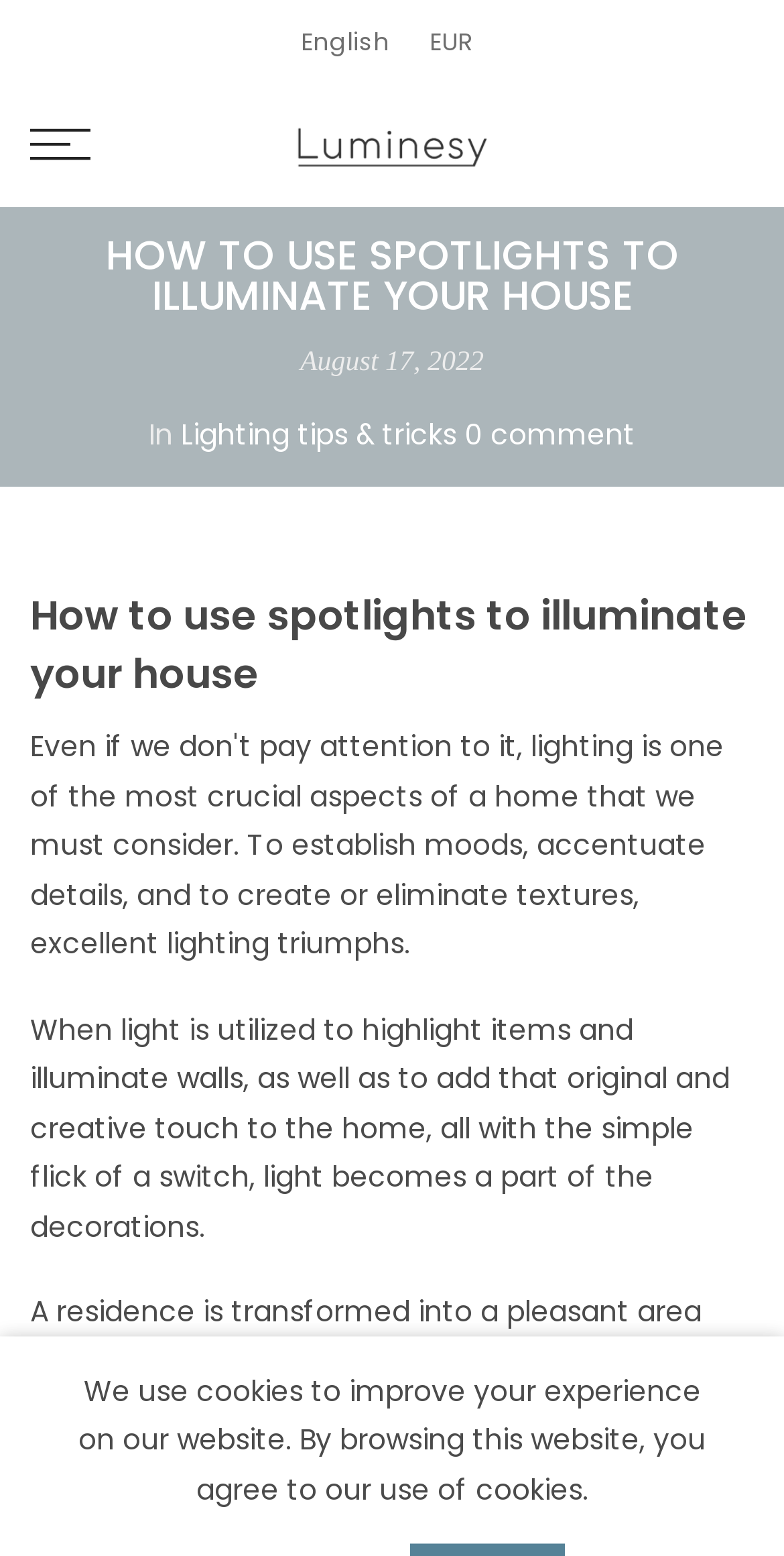Determine the bounding box coordinates of the element's region needed to click to follow the instruction: "Buy a new domain". Provide these coordinates as four float numbers between 0 and 1, formatted as [left, top, right, bottom].

None